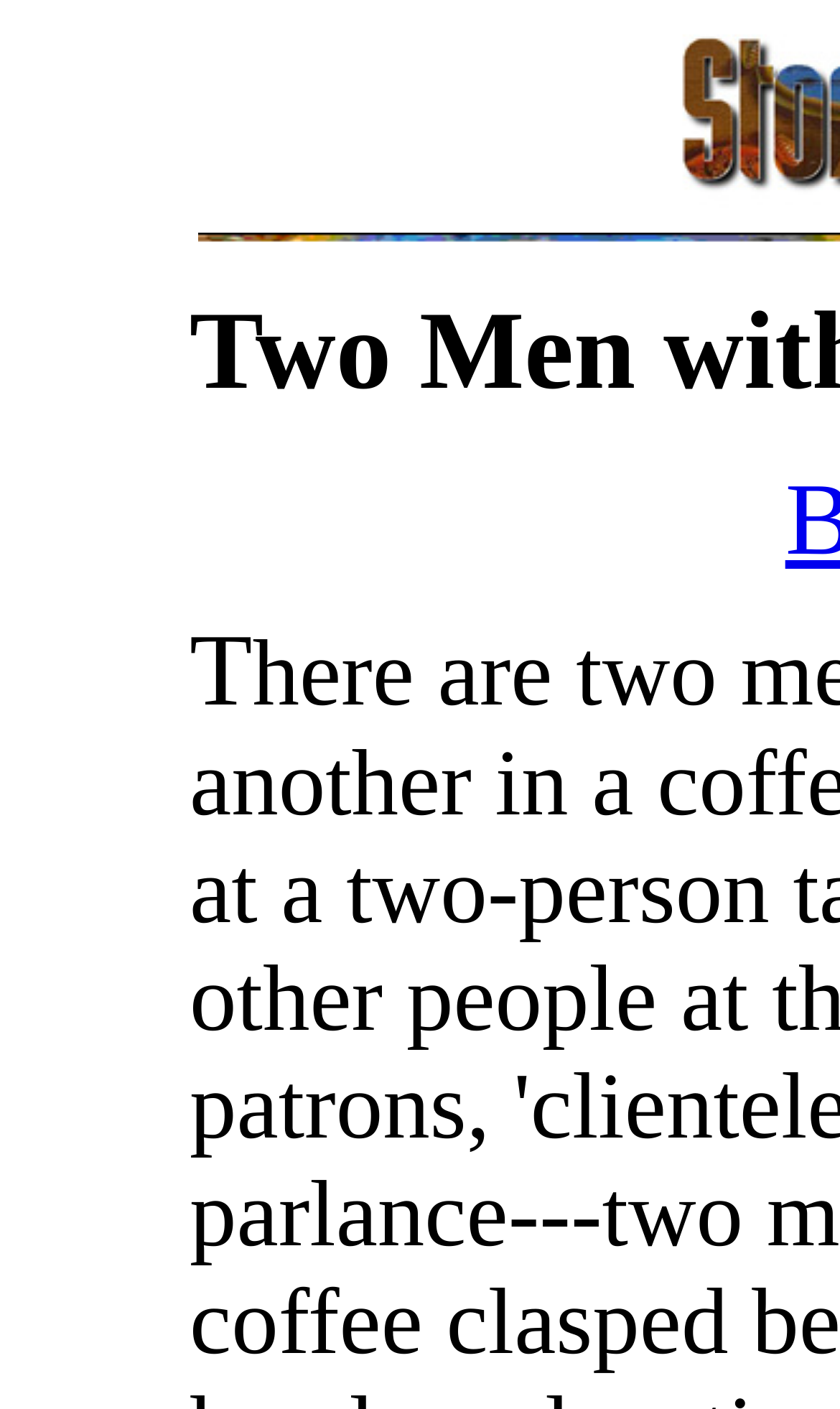Identify the first-level heading on the webpage and generate its text content.

Two Men with Perfectly Good Views